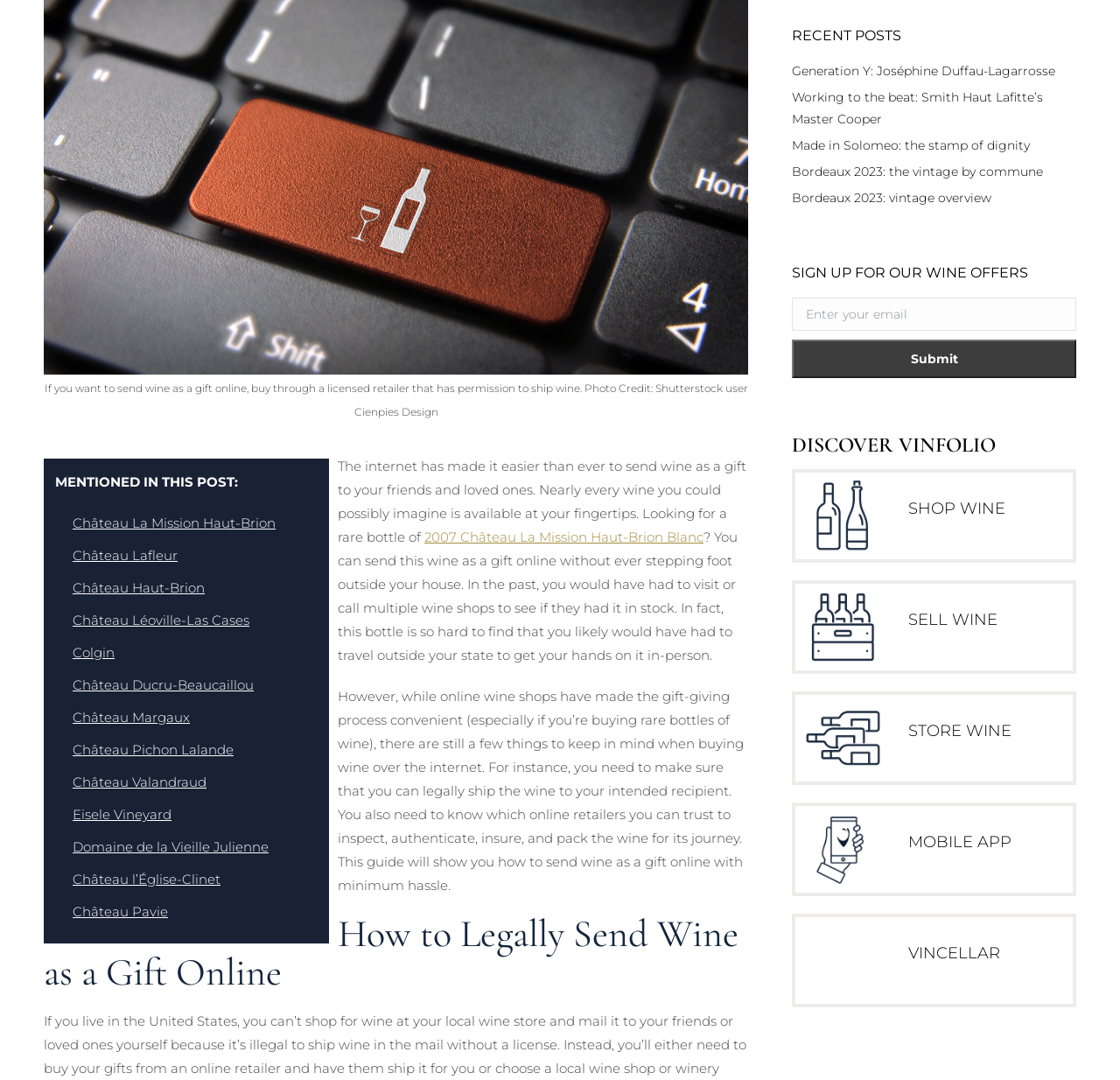Provide the bounding box coordinates of the HTML element described by the text: "Château Pichon Lalande".

[0.065, 0.687, 0.209, 0.702]